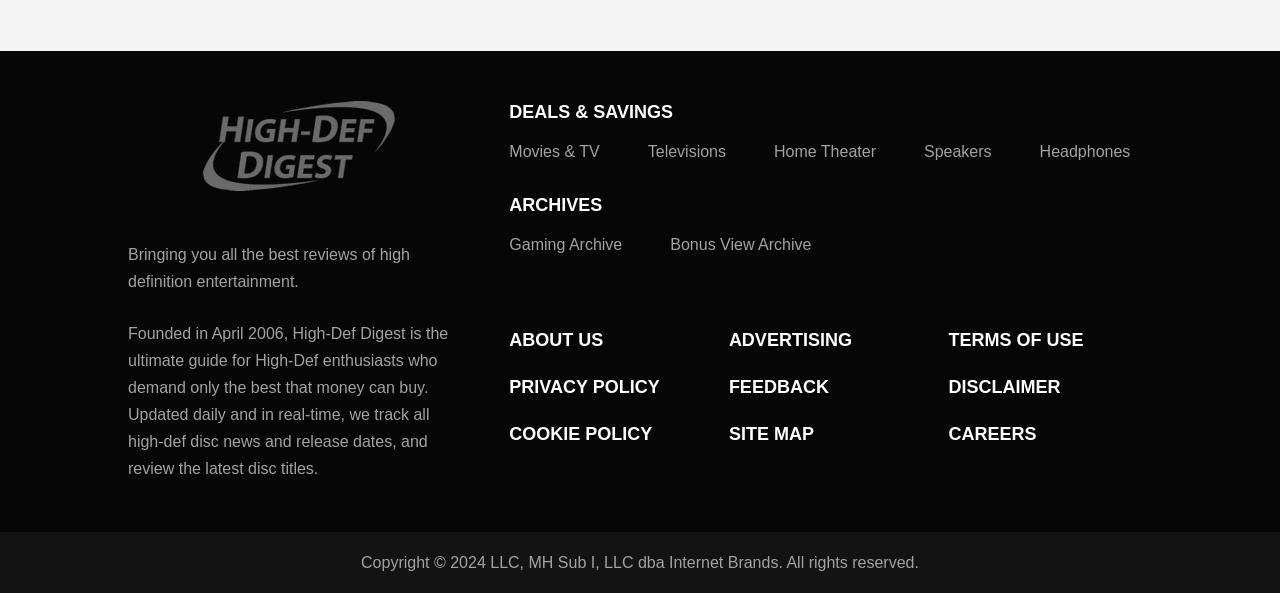Predict the bounding box of the UI element based on this description: "DEALS & SAVINGS".

[0.398, 0.172, 0.862, 0.207]